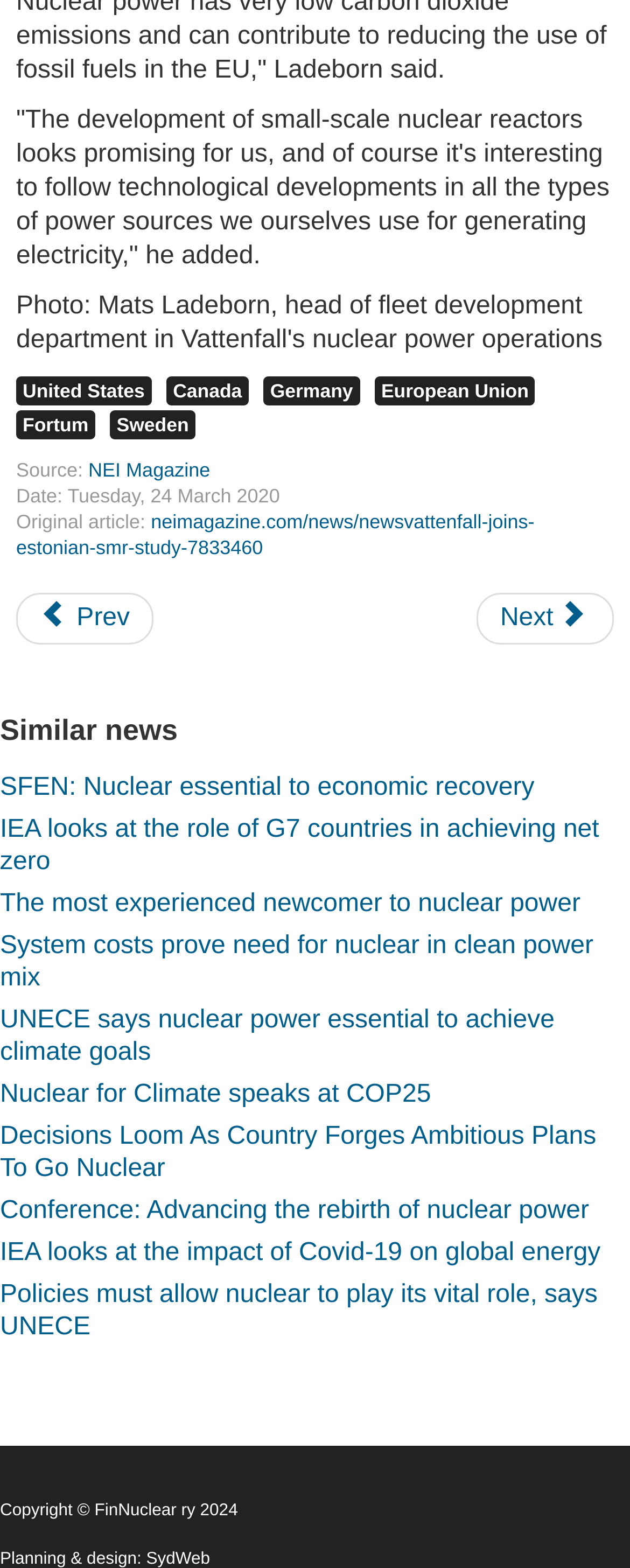Determine the bounding box for the described HTML element: "Prev". Ensure the coordinates are four float numbers between 0 and 1 in the format [left, top, right, bottom].

[0.026, 0.378, 0.245, 0.411]